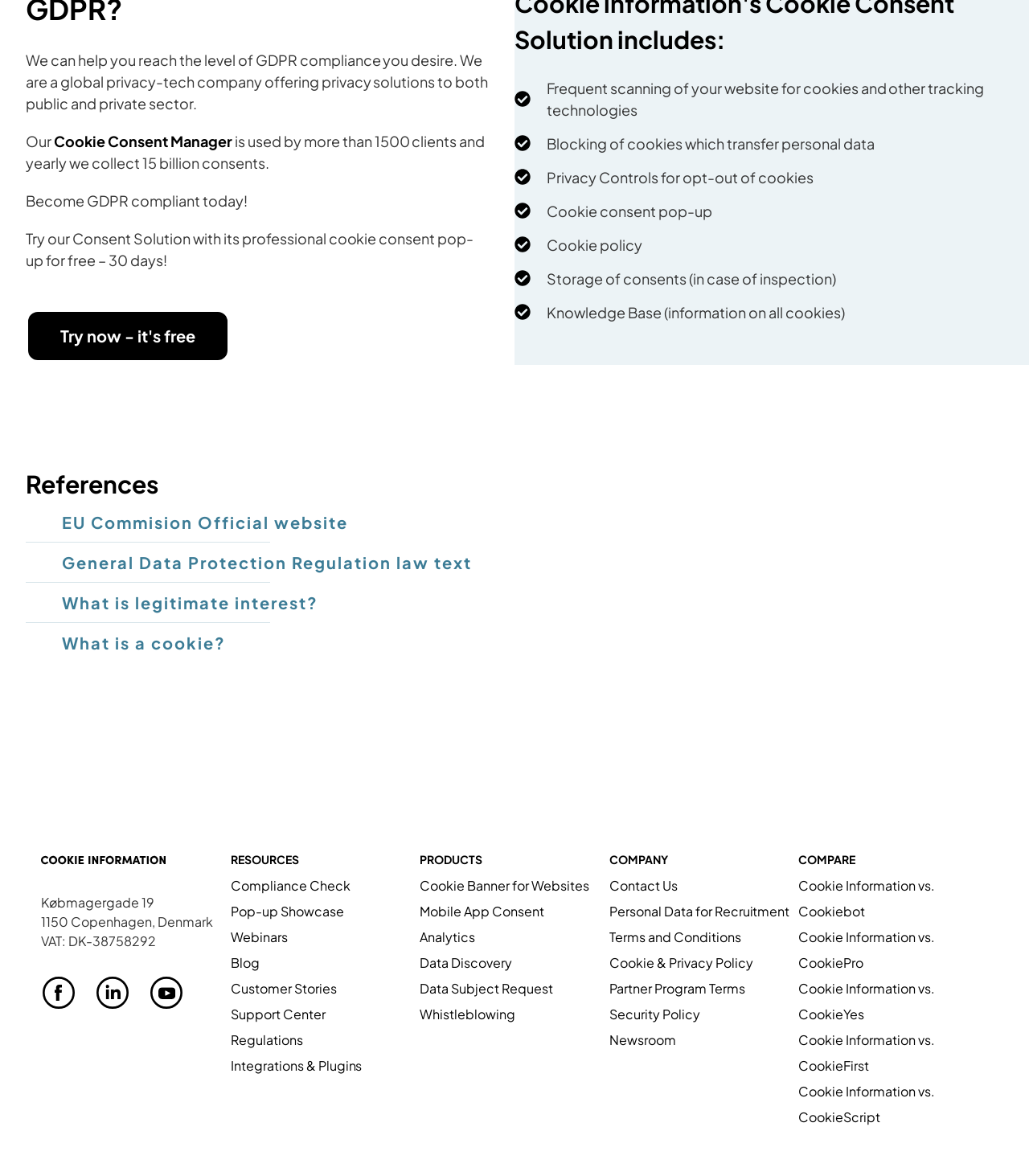Please identify the coordinates of the bounding box that should be clicked to fulfill this instruction: "Try the Consent Solution for free".

[0.025, 0.263, 0.223, 0.308]